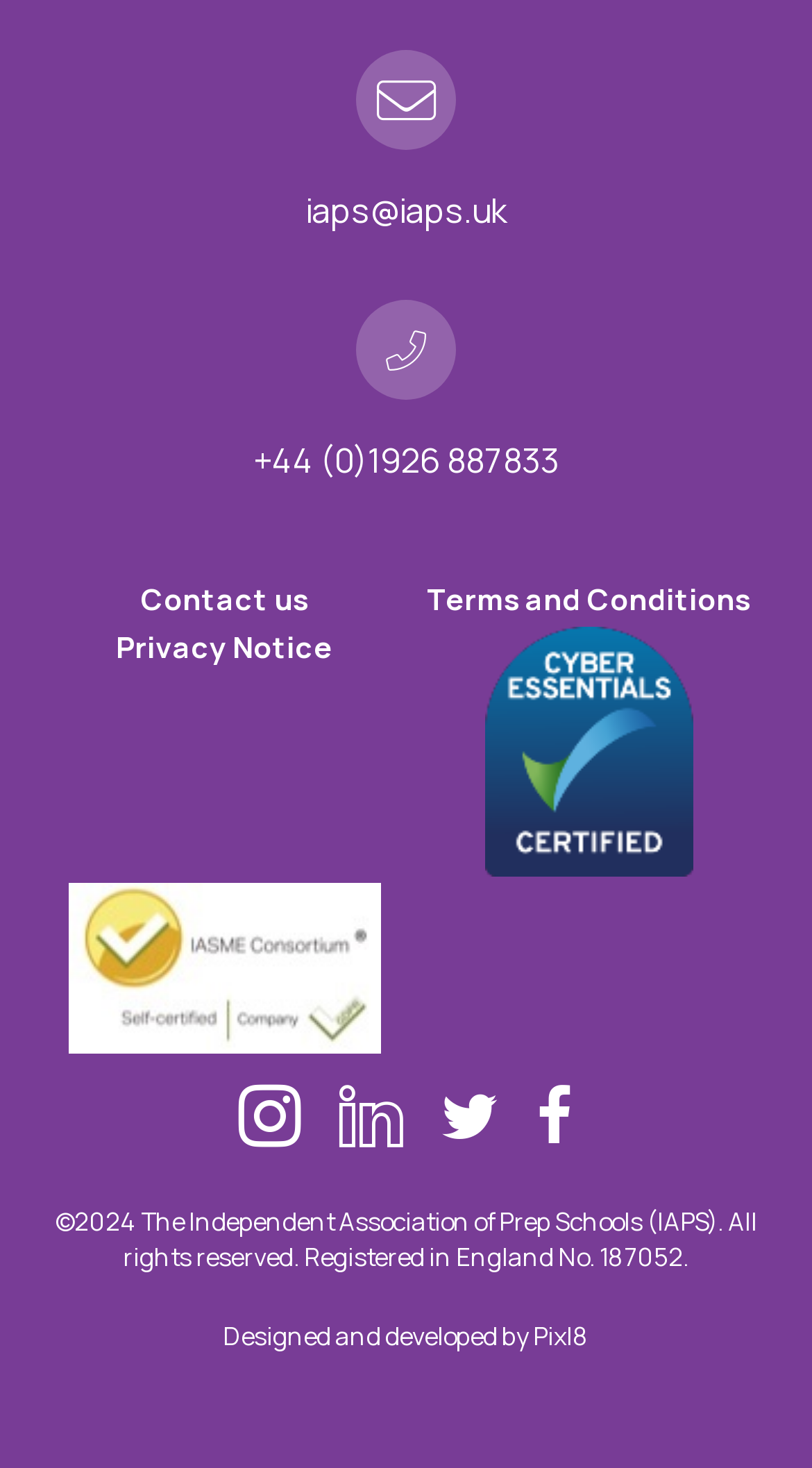What is the certification mark displayed on the webpage?
Refer to the image and answer the question using a single word or phrase.

Cyber-Essentials